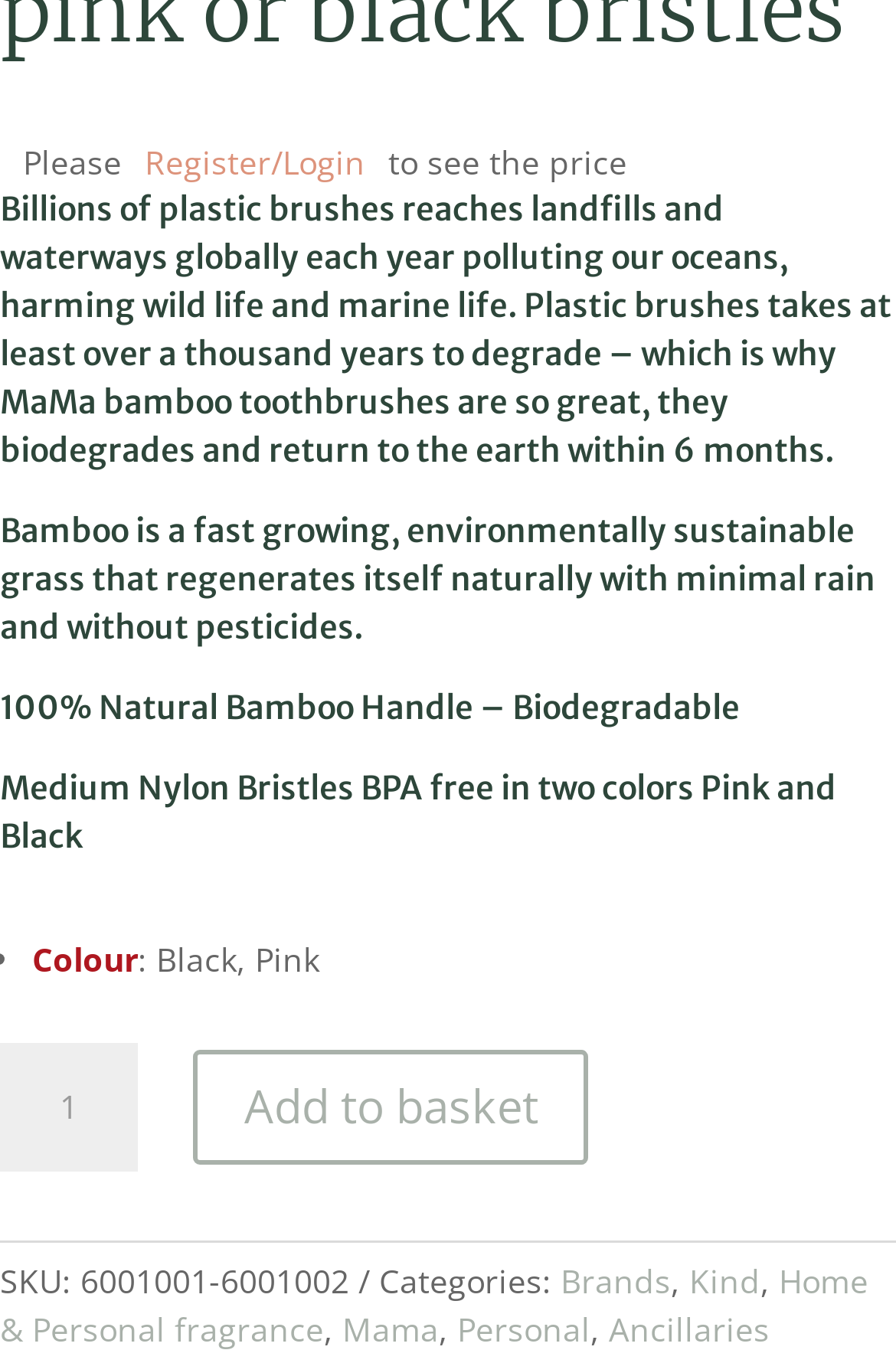Please identify the bounding box coordinates of the clickable element to fulfill the following instruction: "Visit the Elegant Themes website". The coordinates should be four float numbers between 0 and 1, i.e., [left, top, right, bottom].

None